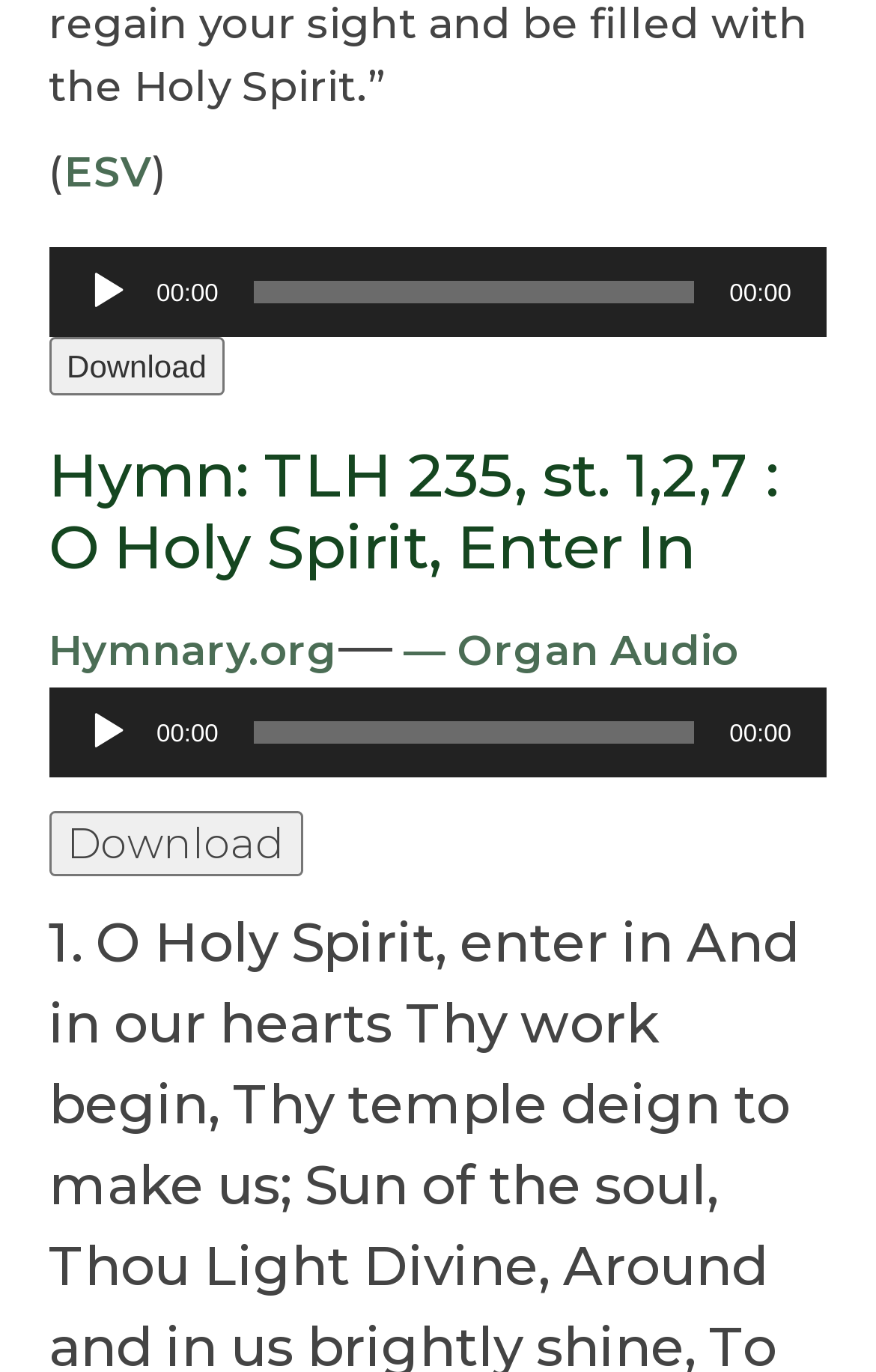Utilize the information from the image to answer the question in detail:
What is the function of the button with the text 'Download'?

I inferred the function of the button by its text 'Download' and its proximity to the audio players, suggesting that it allows users to download the audio files.